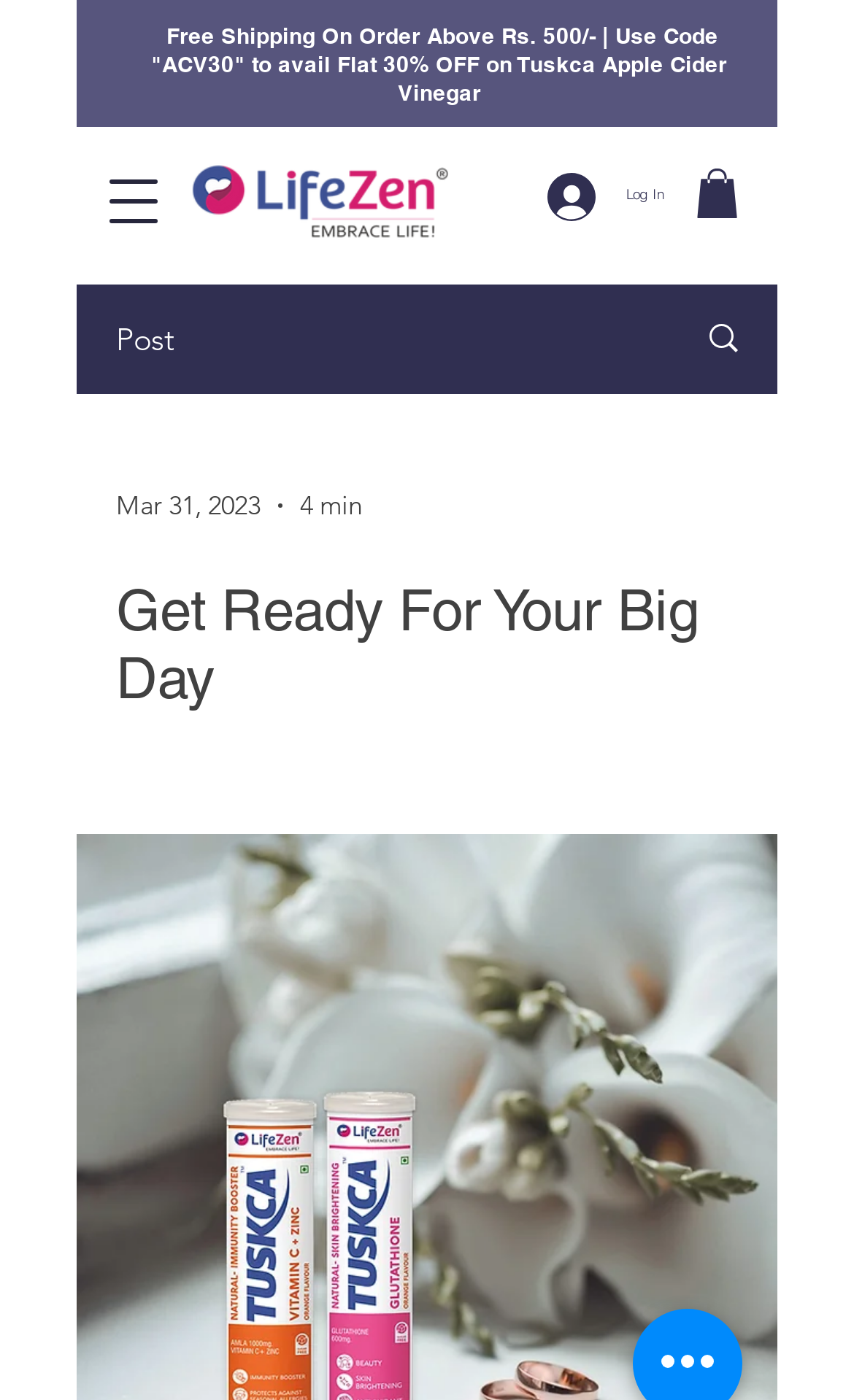What is the logo of the website? Based on the image, give a response in one word or a short phrase.

Lifezen Healthcare Logo